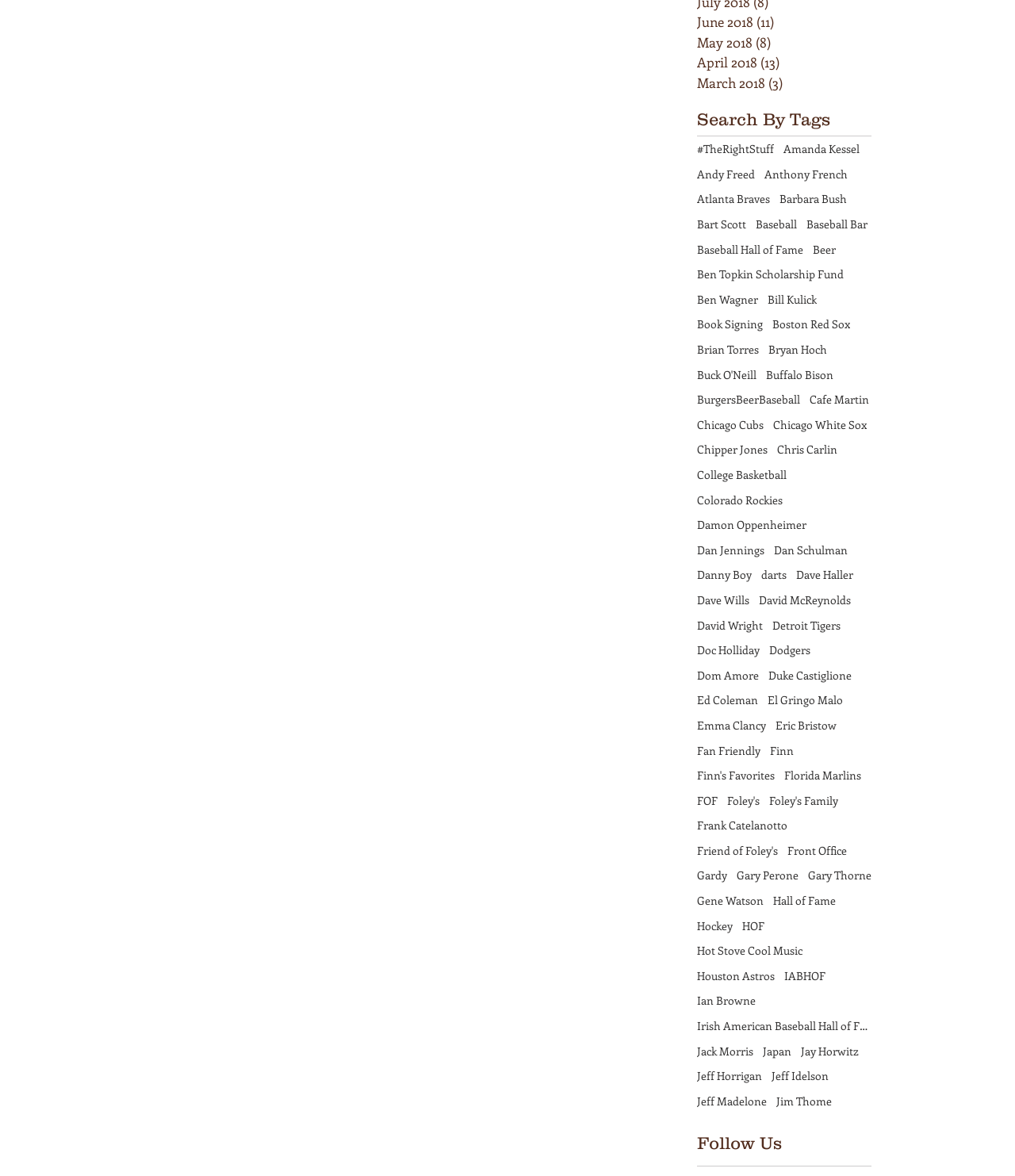How many characters are in the tag 'BurgersBeerBaseball'?
Please answer the question with a single word or phrase, referencing the image.

19